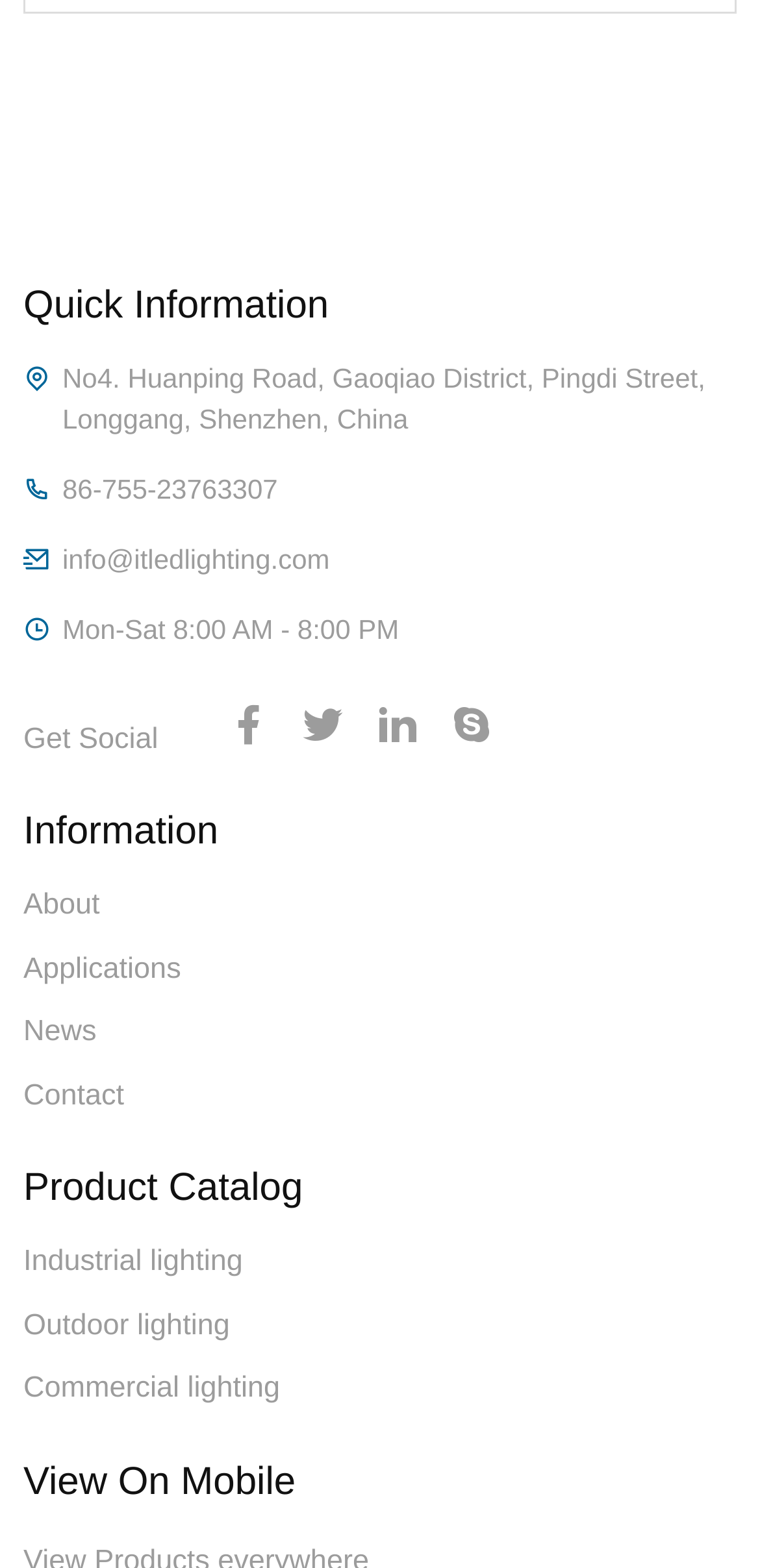Identify the bounding box of the HTML element described here: "Industrial lighting". Provide the coordinates as four float numbers between 0 and 1: [left, top, right, bottom].

[0.031, 0.794, 0.319, 0.815]